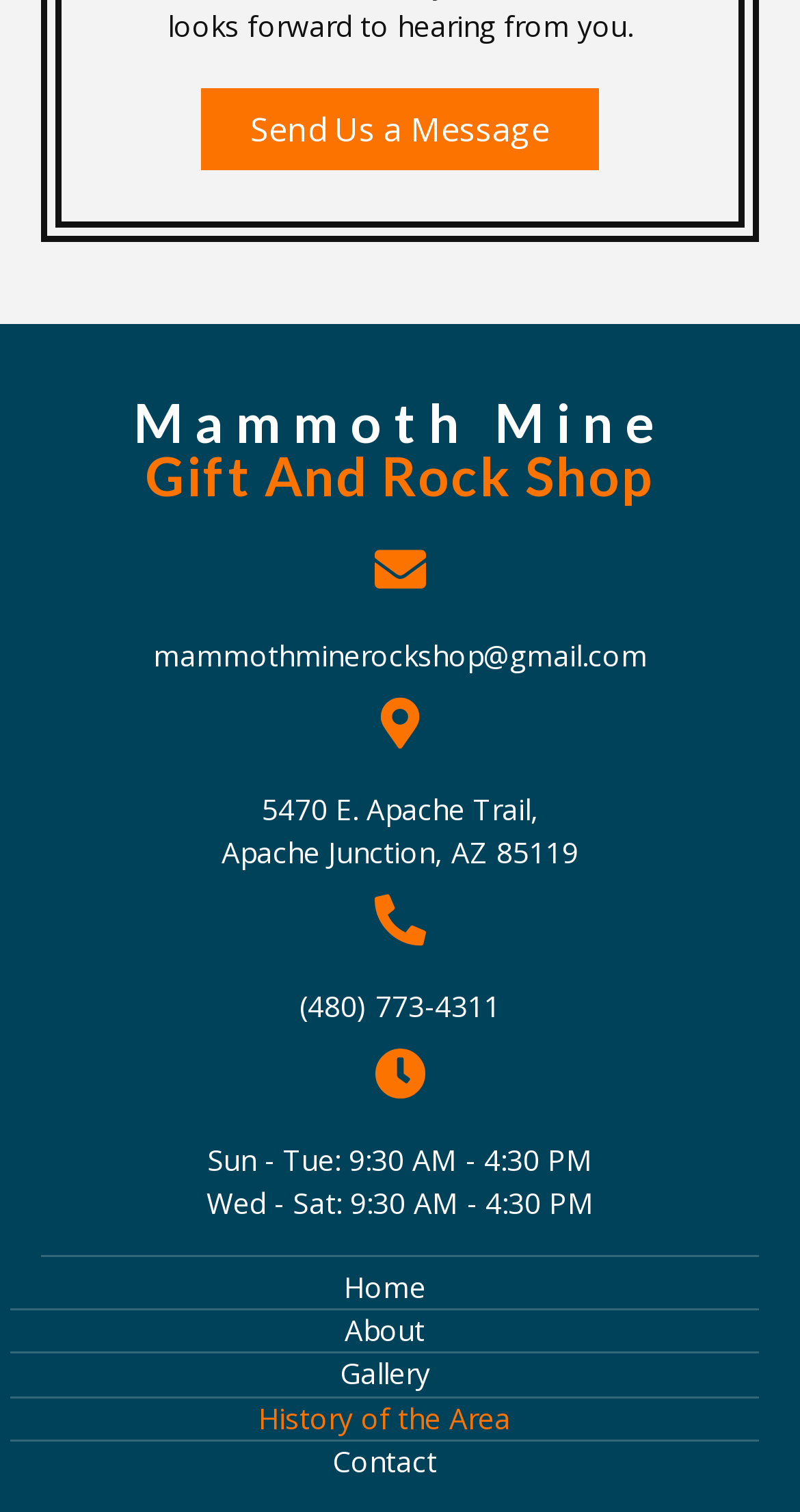What is the name of the gift shop?
Using the visual information, reply with a single word or short phrase.

Mammoth Mine Gift And Rock Shop